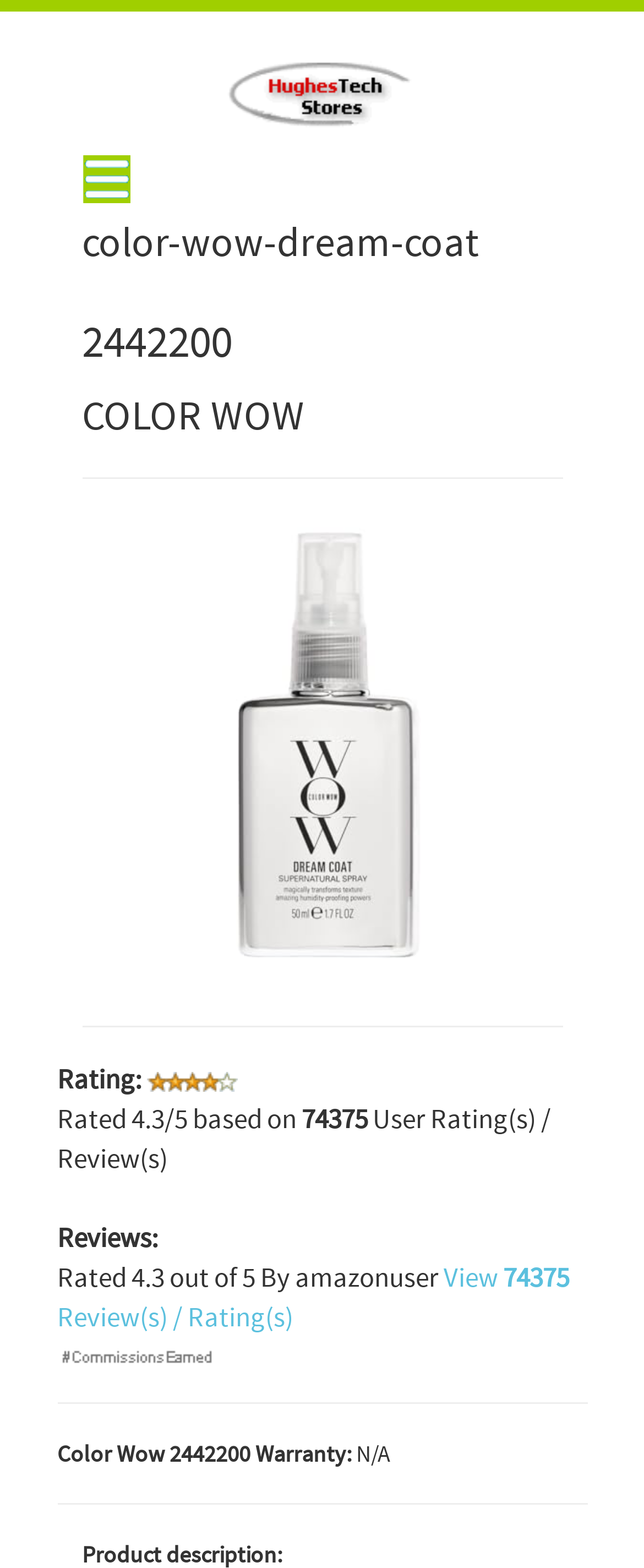Identify the bounding box coordinates of the HTML element based on this description: "View 74375 Review(s) / Rating(s)".

[0.088, 0.802, 0.883, 0.851]